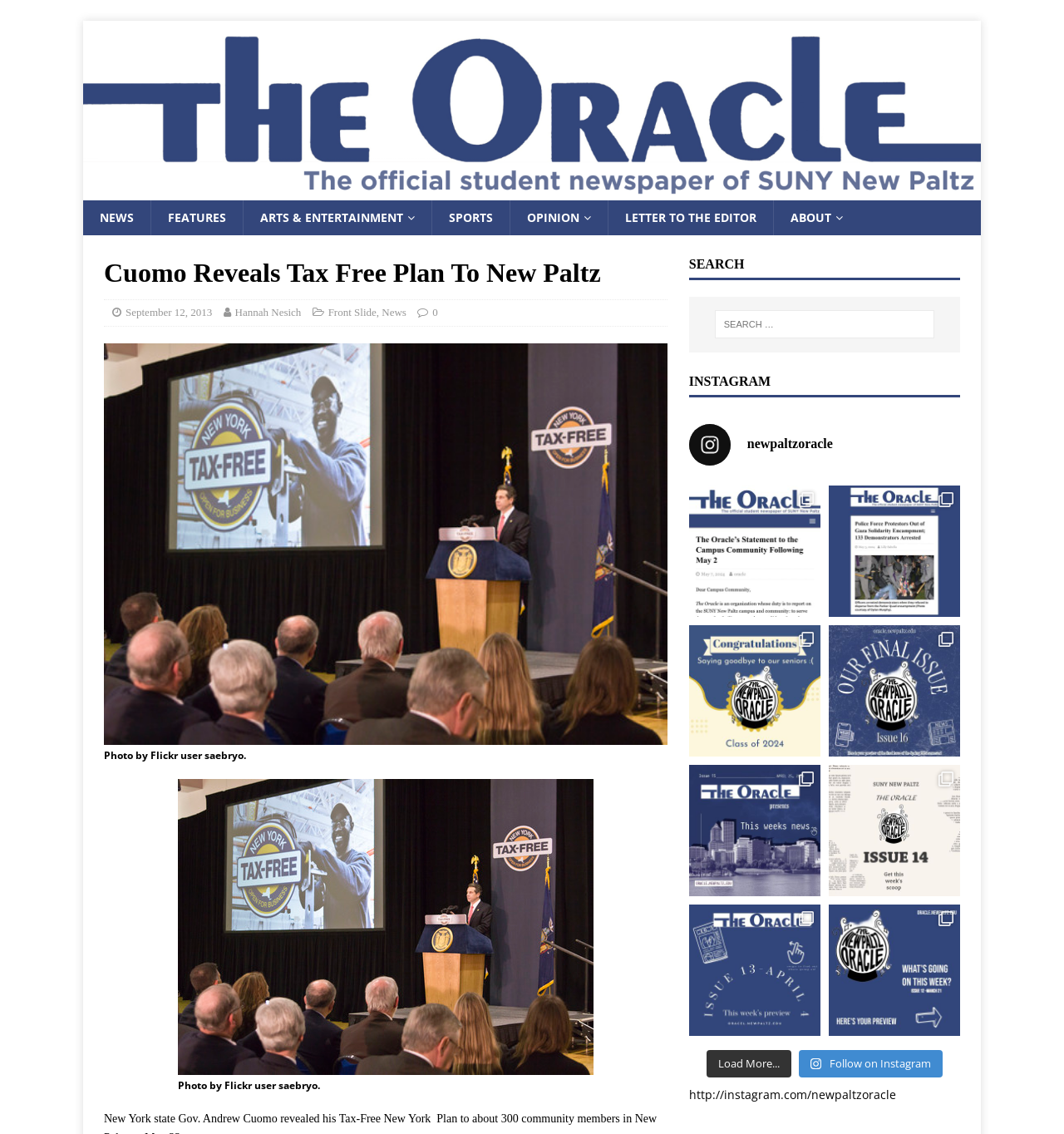What is the name of the website?
Kindly offer a detailed explanation using the data available in the image.

I determined the answer by looking at the top-left corner of the webpage, where the logo and website name 'The New Paltz Oracle' are displayed.